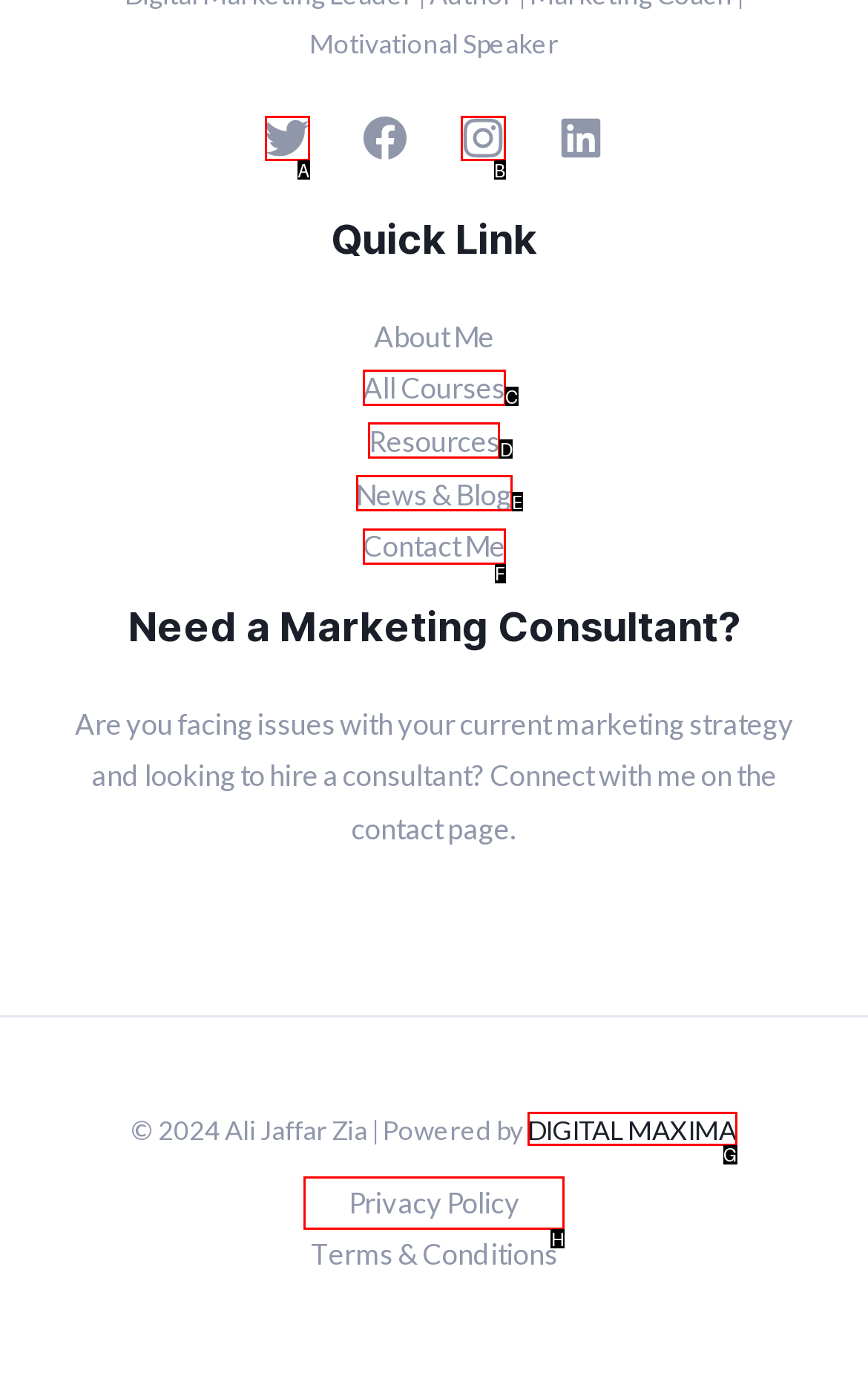Match the option to the description: Resources
State the letter of the correct option from the available choices.

D